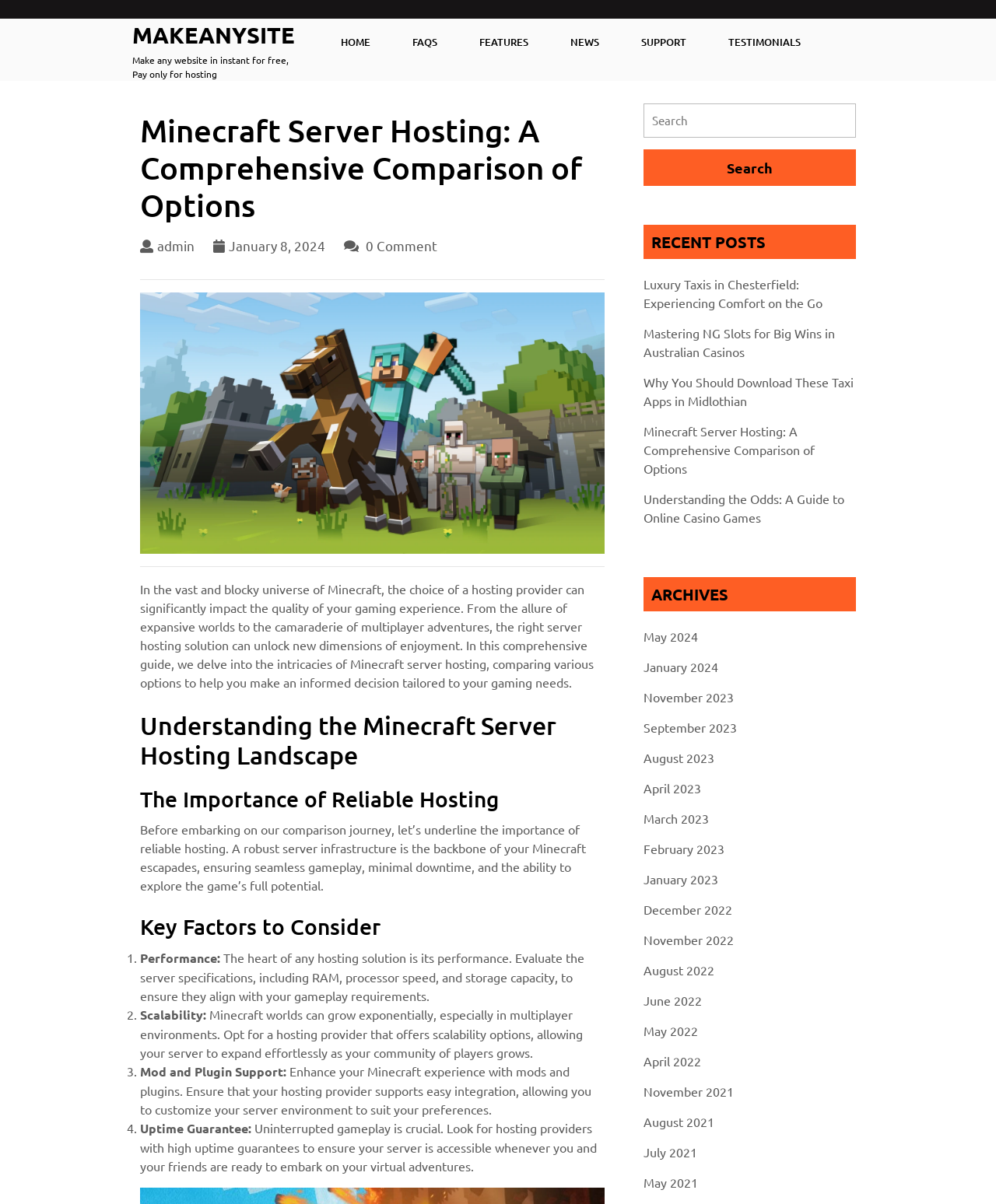Given the content of the image, can you provide a detailed answer to the question?
What is the main topic of this webpage?

Based on the webpage content, the main topic is Minecraft Server Hosting, which is evident from the headings, subheadings, and the text content that discusses various aspects of Minecraft server hosting.